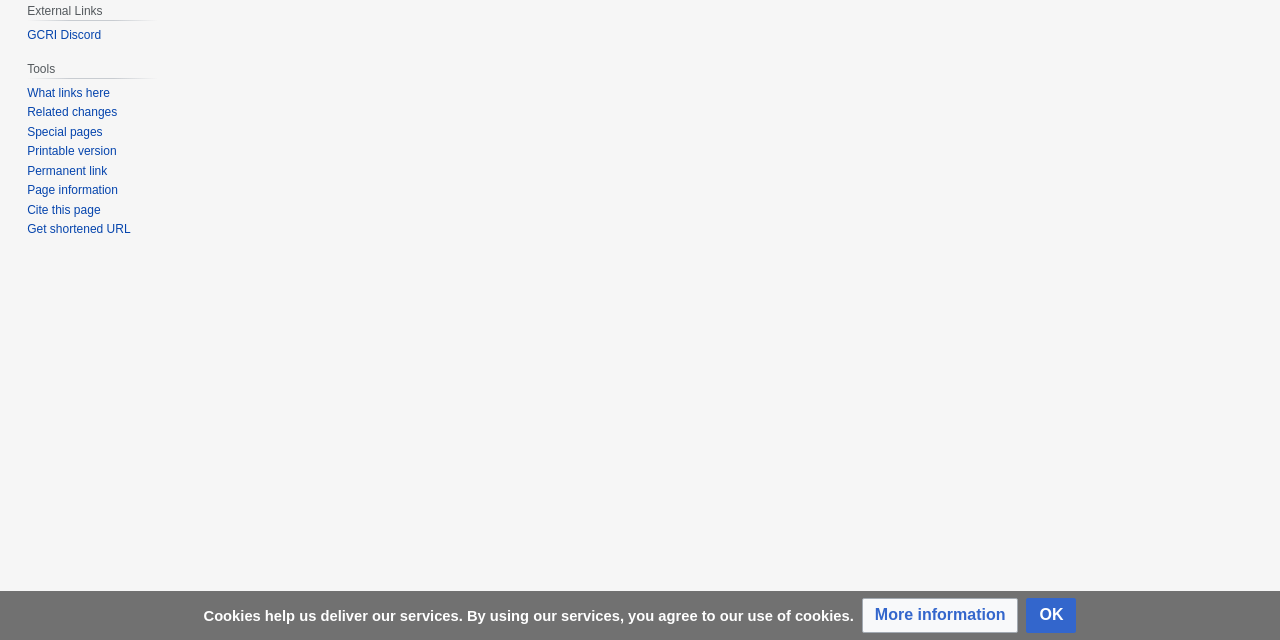Determine the bounding box for the UI element described here: "Special pages".

[0.021, 0.195, 0.08, 0.217]